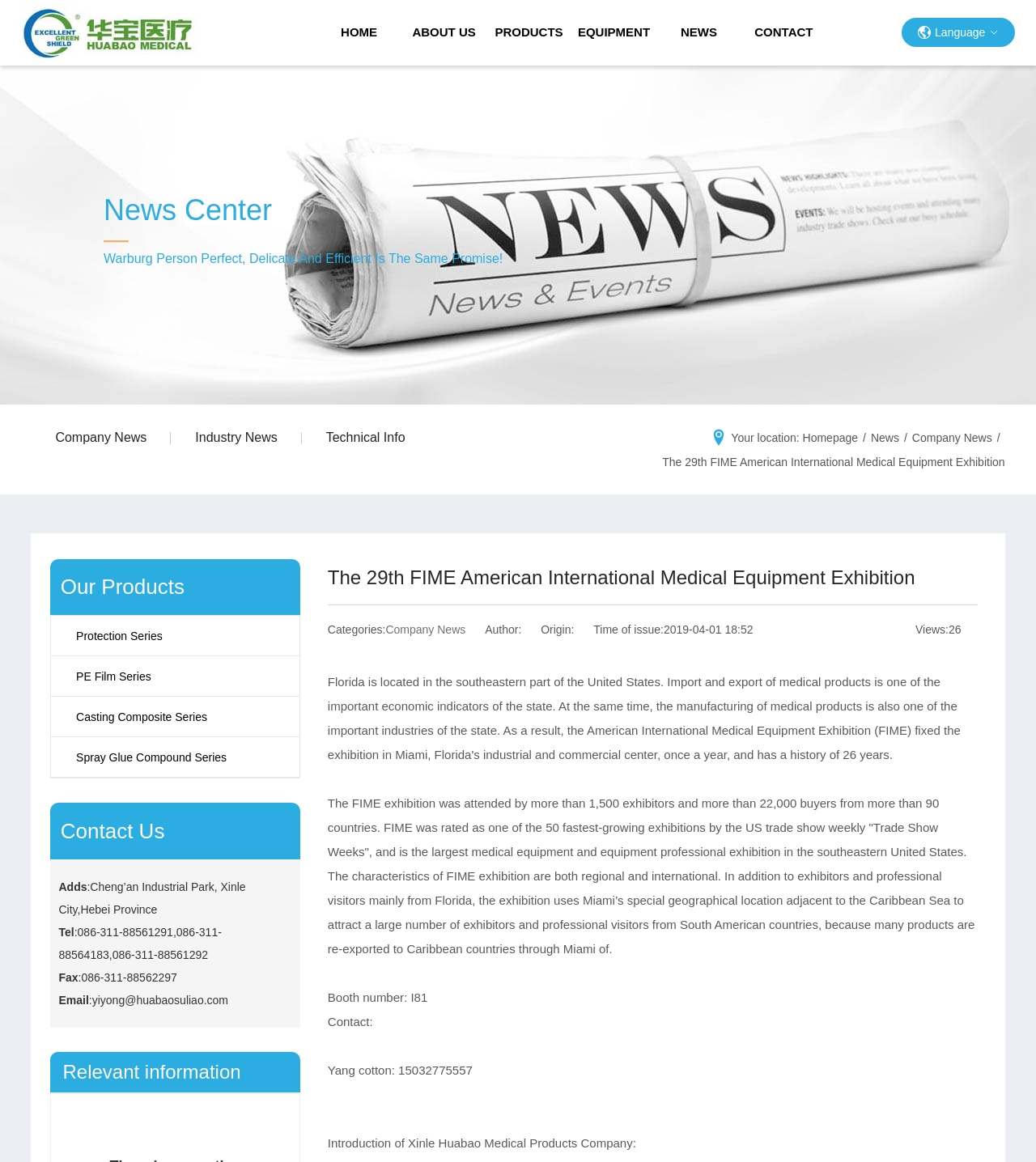What is the name of the company?
Please give a detailed and elaborate answer to the question based on the image.

The company name can be found in the top left corner of the webpage, where it says 'The 29th FIME American International Medical Equipment Exhibition-Xinle Huabao Medical Products Co.,Ltd'.